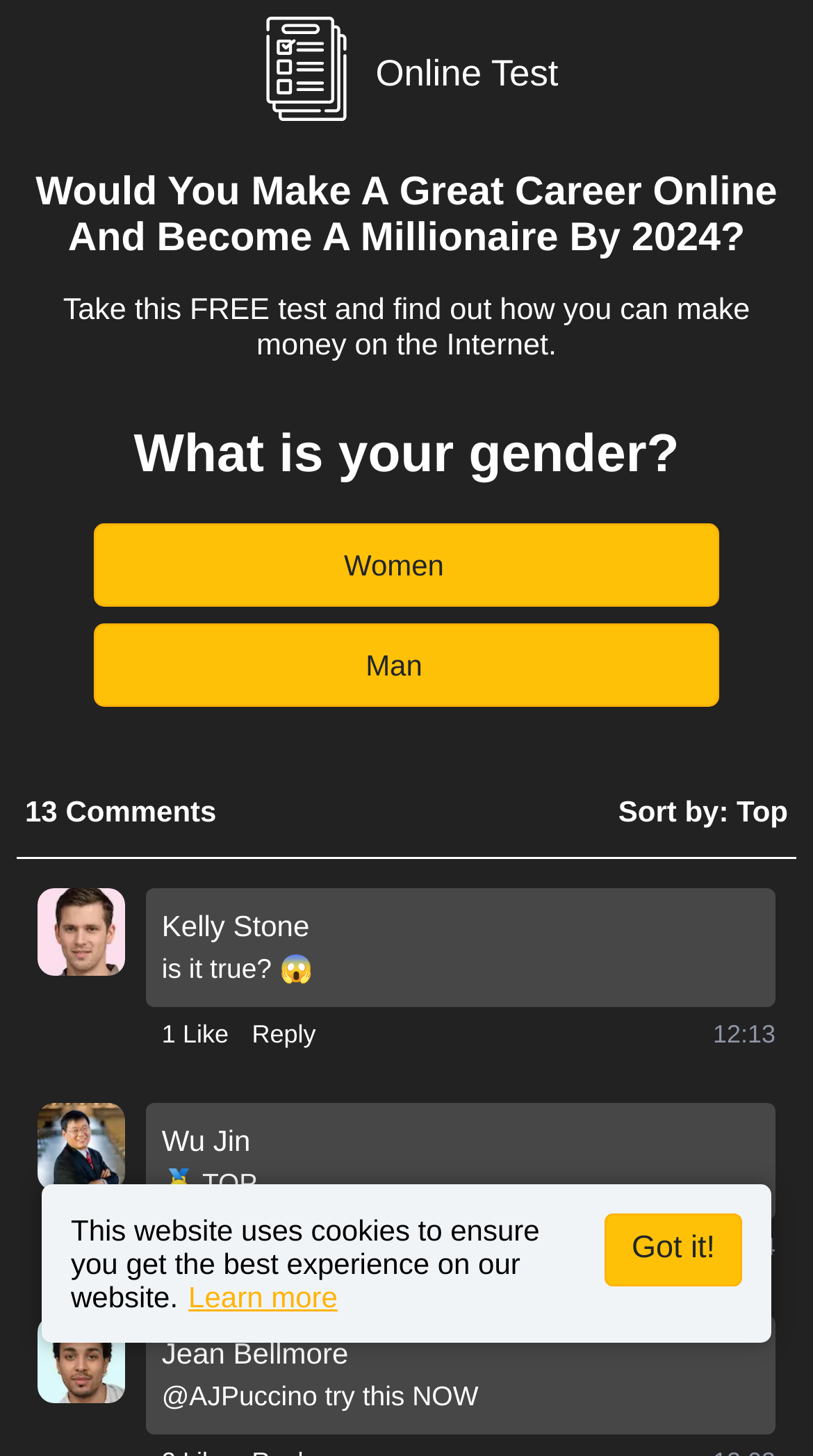Create a detailed narrative describing the layout and content of the webpage.

This webpage is an online survey platform that invites users to participate and share their insights. At the top left corner, there is a logo image. Next to it, there is a static text "Online Test". Below these elements, there are two headings that ask users if they can make a great career online and become a millionaire by 2024, and invite them to take a free test to find out how they can make money on the internet.

In the middle of the page, there is a section that asks users about their gender, with two buttons "Women" and "Man" to select from. Below this section, there are several comments or posts from users, each with a profile picture, a comment text, and buttons to like or reply. These comments are sorted by top, and users can change the sorting order.

At the bottom of the page, there is a notice that informs users that the website uses cookies to ensure the best experience, with a link to learn more and a button to acknowledge this notice. Overall, the webpage is designed to engage users in an online survey and encourage them to share their opinions and insights.